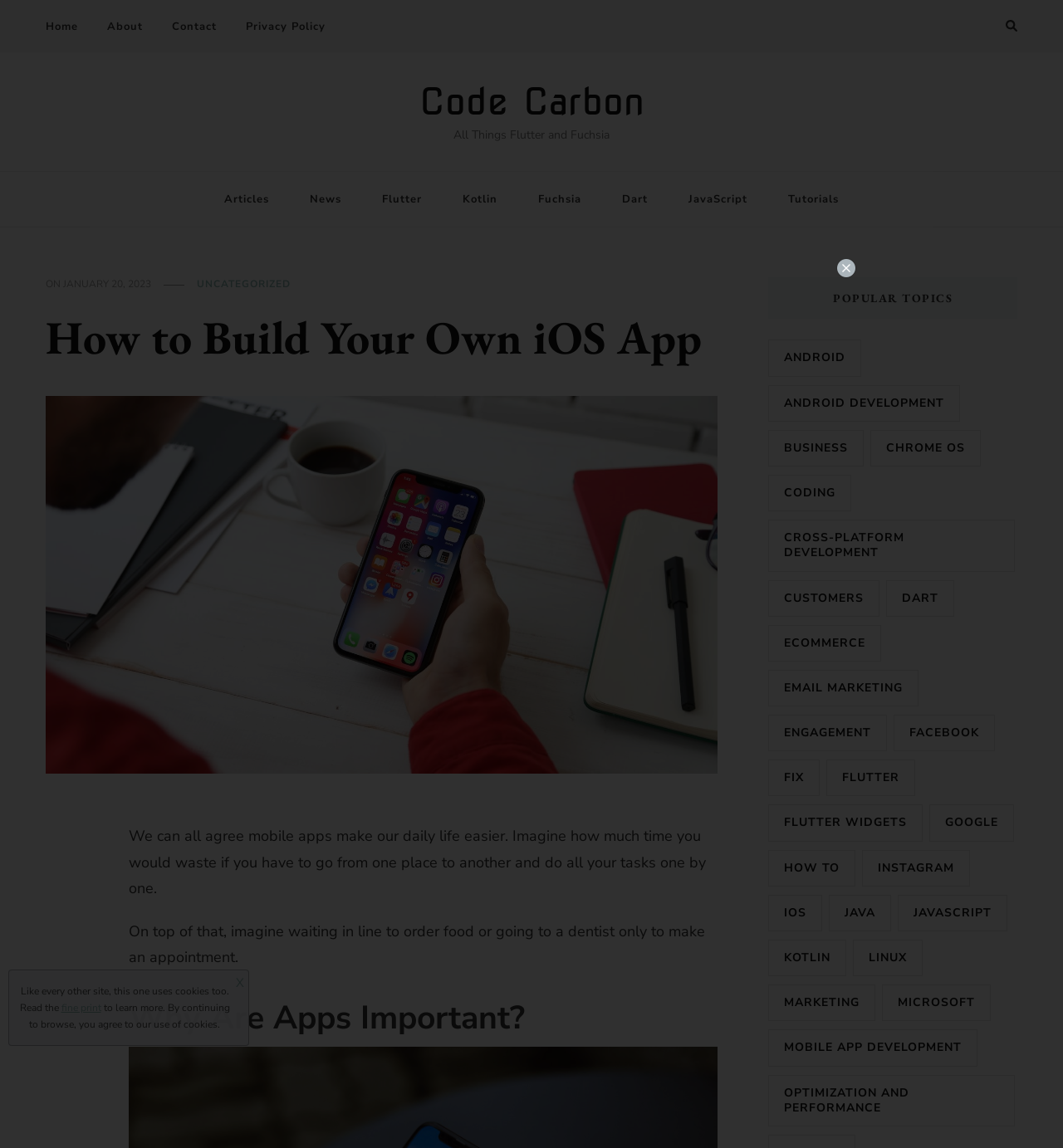Please look at the image and answer the question with a detailed explanation: What is the purpose of mobile apps according to the webpage?

The webpage states that 'We can all agree mobile apps make our daily life easier' and provides examples of how mobile apps can save time and effort, so the purpose of mobile apps according to the webpage is to make daily life easier.